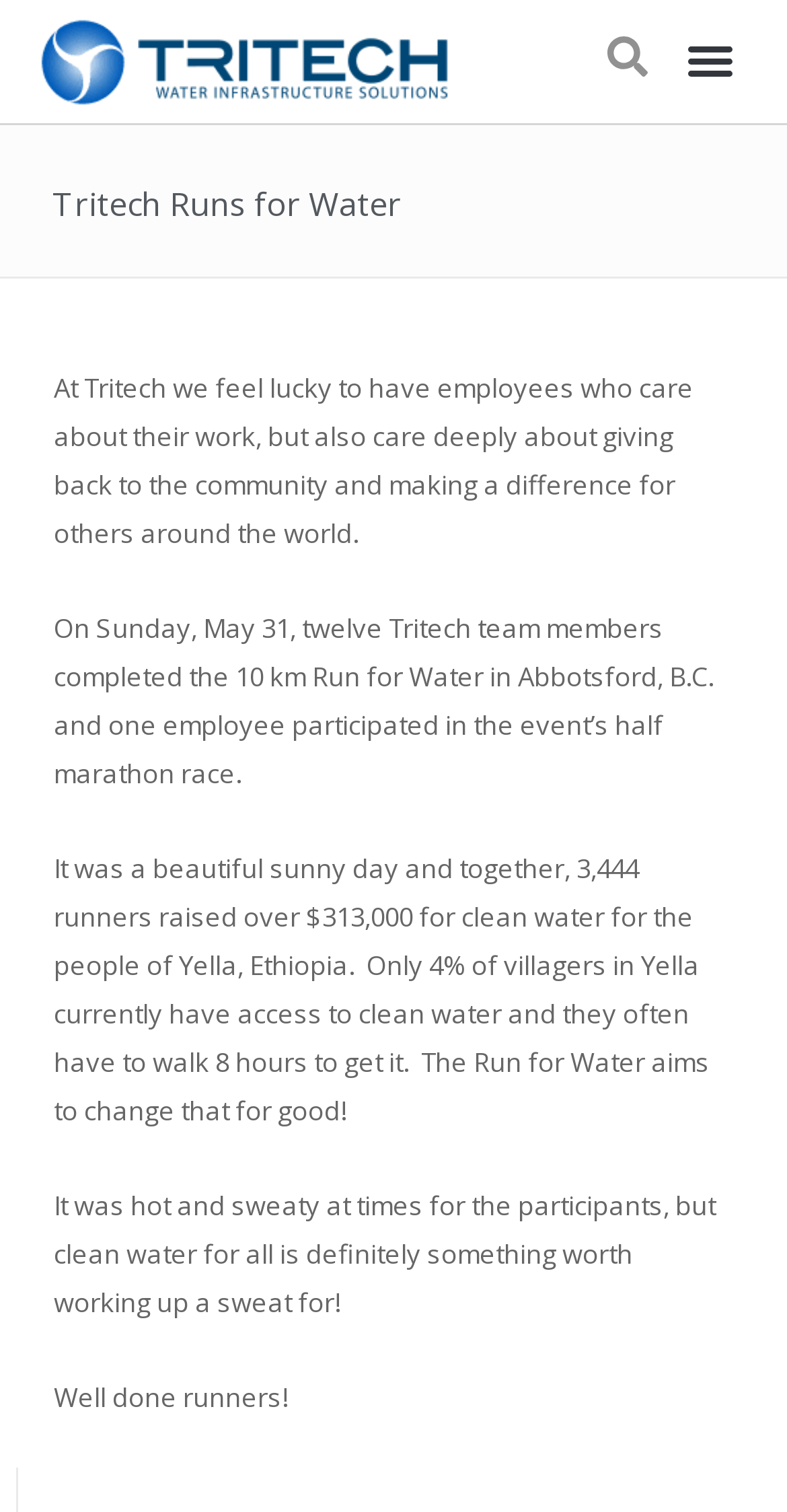Use the details in the image to answer the question thoroughly: 
How many runners participated in the Run for Water event?

The webpage mentions that 'together, 3,444 runners raised over $313,000 for clean water for the people of Yella, Ethiopia' in the third paragraph.